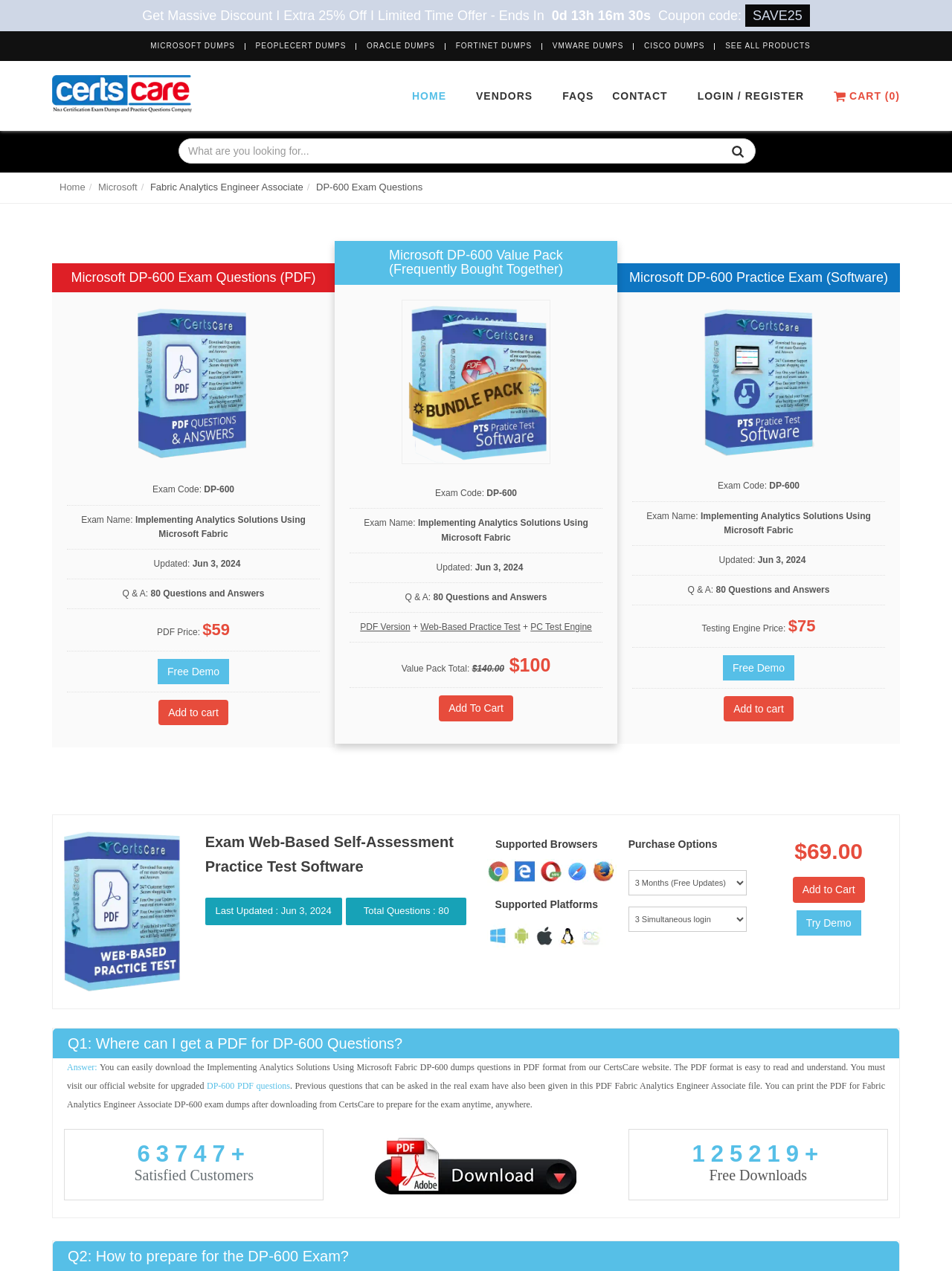Provide the bounding box coordinates for the area that should be clicked to complete the instruction: "Click the 'LOGIN / REGISTER' link".

[0.717, 0.048, 0.86, 0.103]